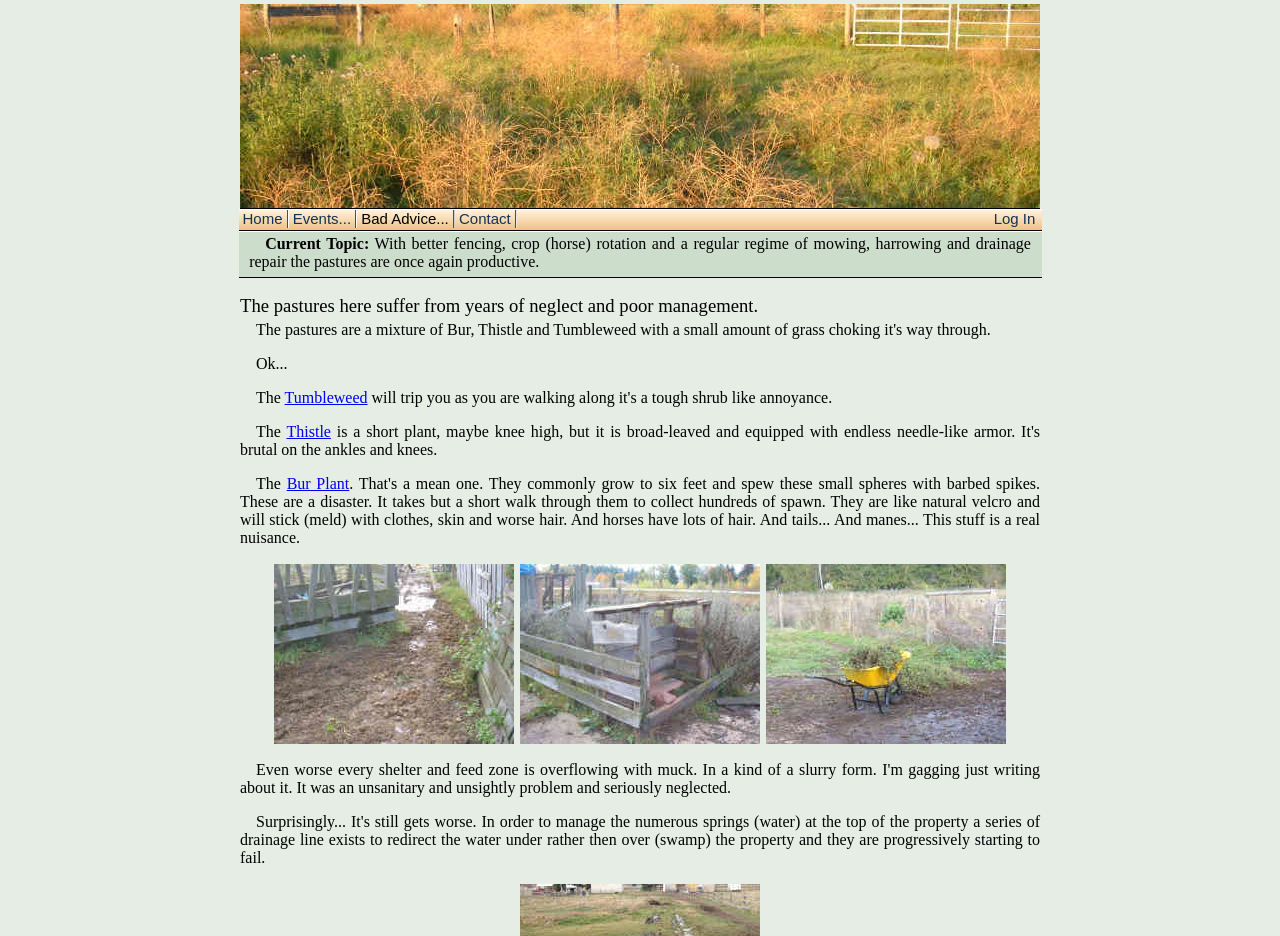Determine the bounding box coordinates of the region to click in order to accomplish the following instruction: "learn about tumbleweed". Provide the coordinates as four float numbers between 0 and 1, specifically [left, top, right, bottom].

[0.222, 0.416, 0.287, 0.434]